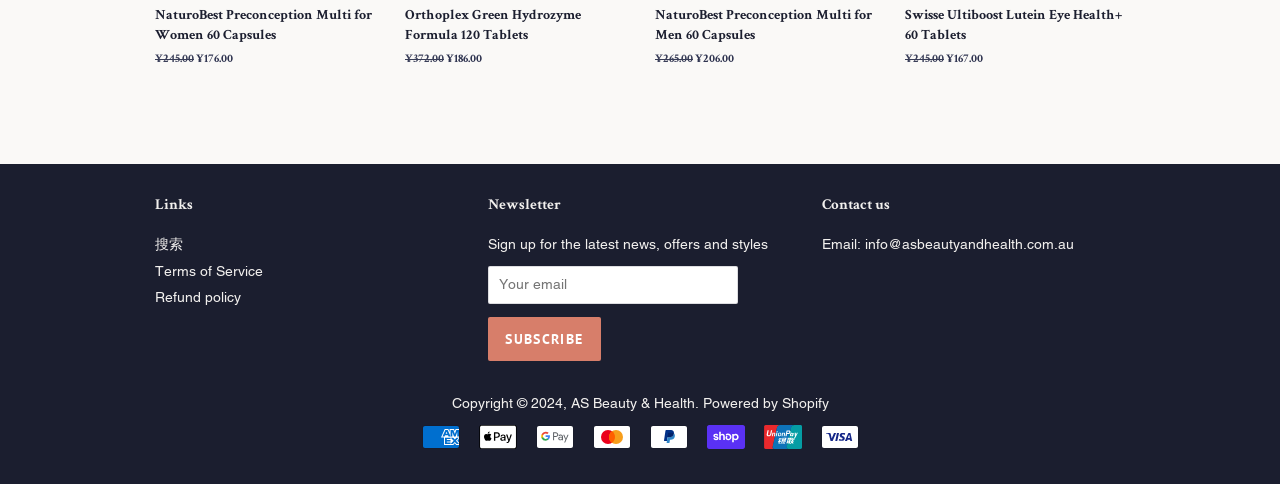Use a single word or phrase to respond to the question:
What is the purpose of the textbox?

Enter email